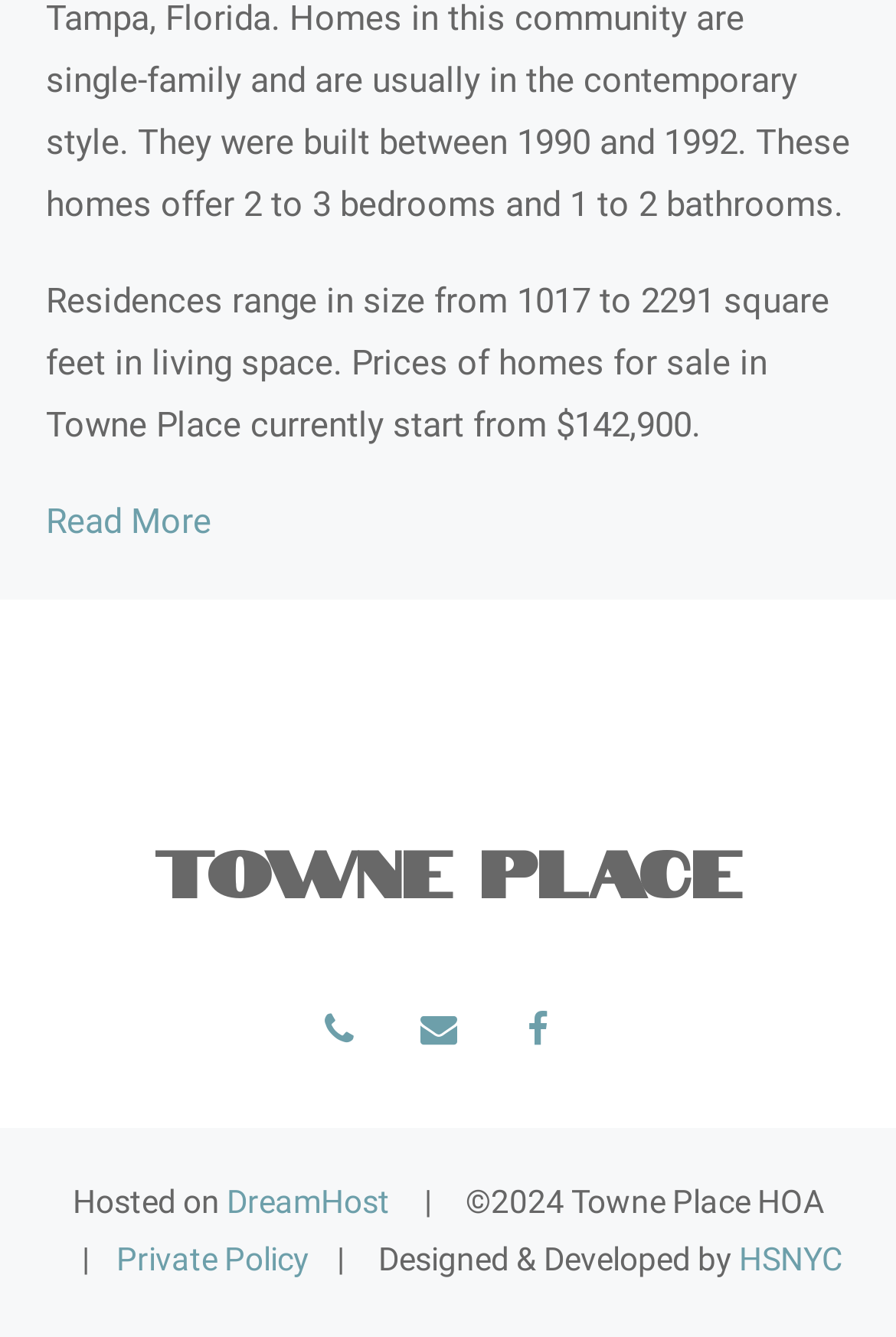Identify the bounding box coordinates of the area you need to click to perform the following instruction: "Call the phone number".

[0.334, 0.747, 0.424, 0.796]